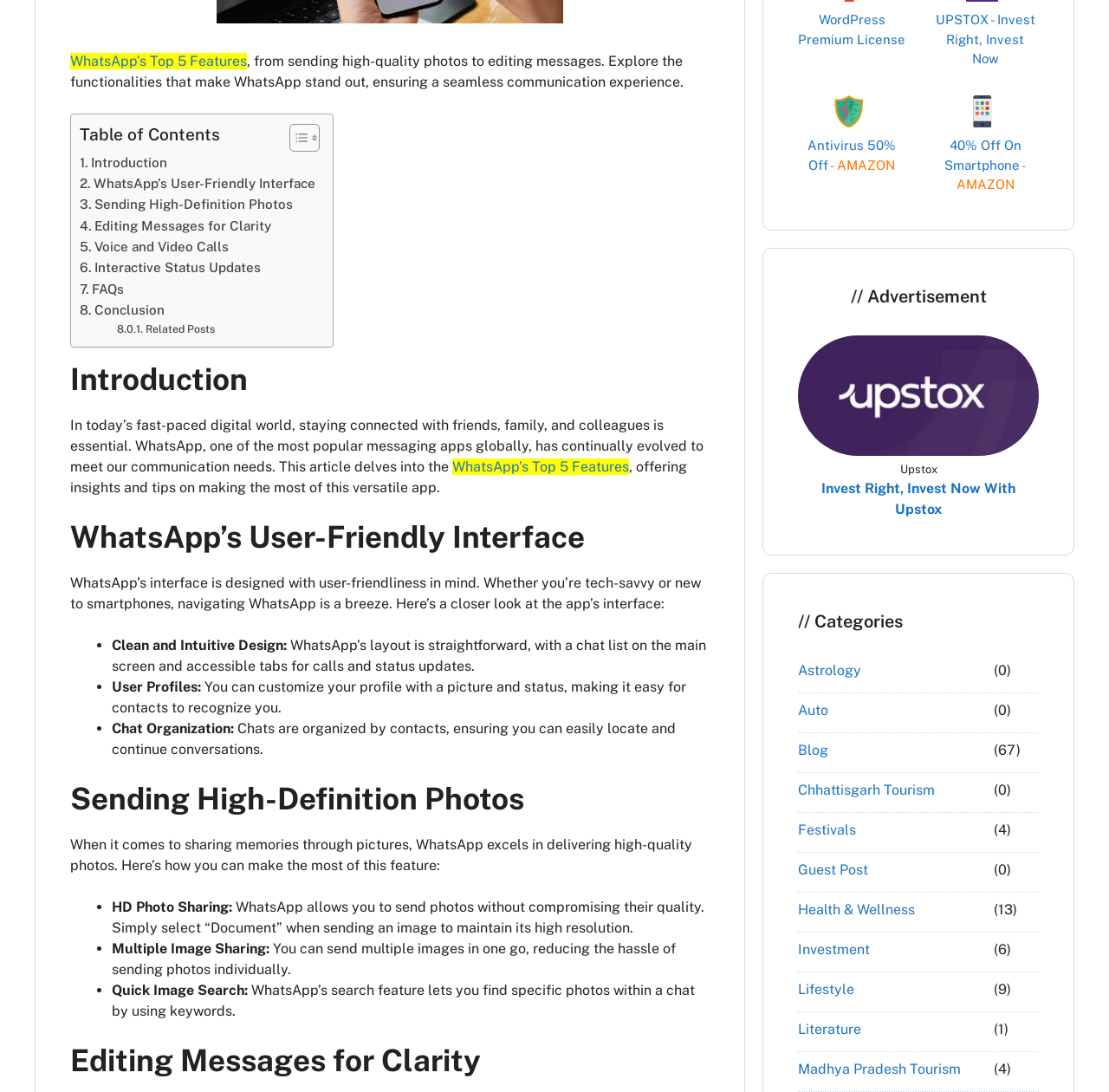Given the description Astrology, predict the bounding box coordinates of the UI element. Ensure the coordinates are in the format (top-left x, top-left y, bottom-right x, bottom-right y) and all values are between 0 and 1.

[0.72, 0.604, 0.893, 0.634]